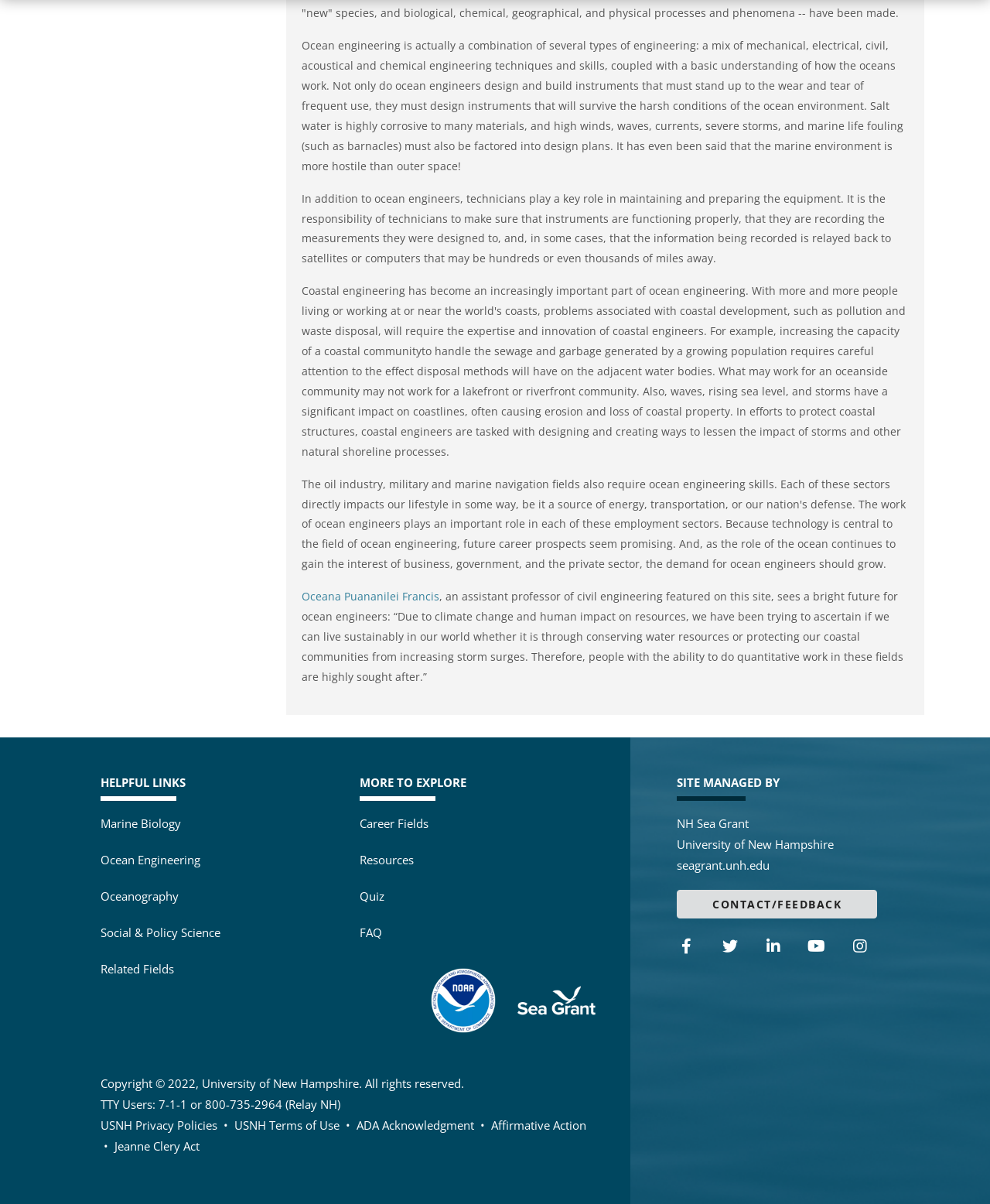Given the element description: "USNH Privacy Policies", predict the bounding box coordinates of this UI element. The coordinates must be four float numbers between 0 and 1, given as [left, top, right, bottom].

[0.102, 0.928, 0.22, 0.941]